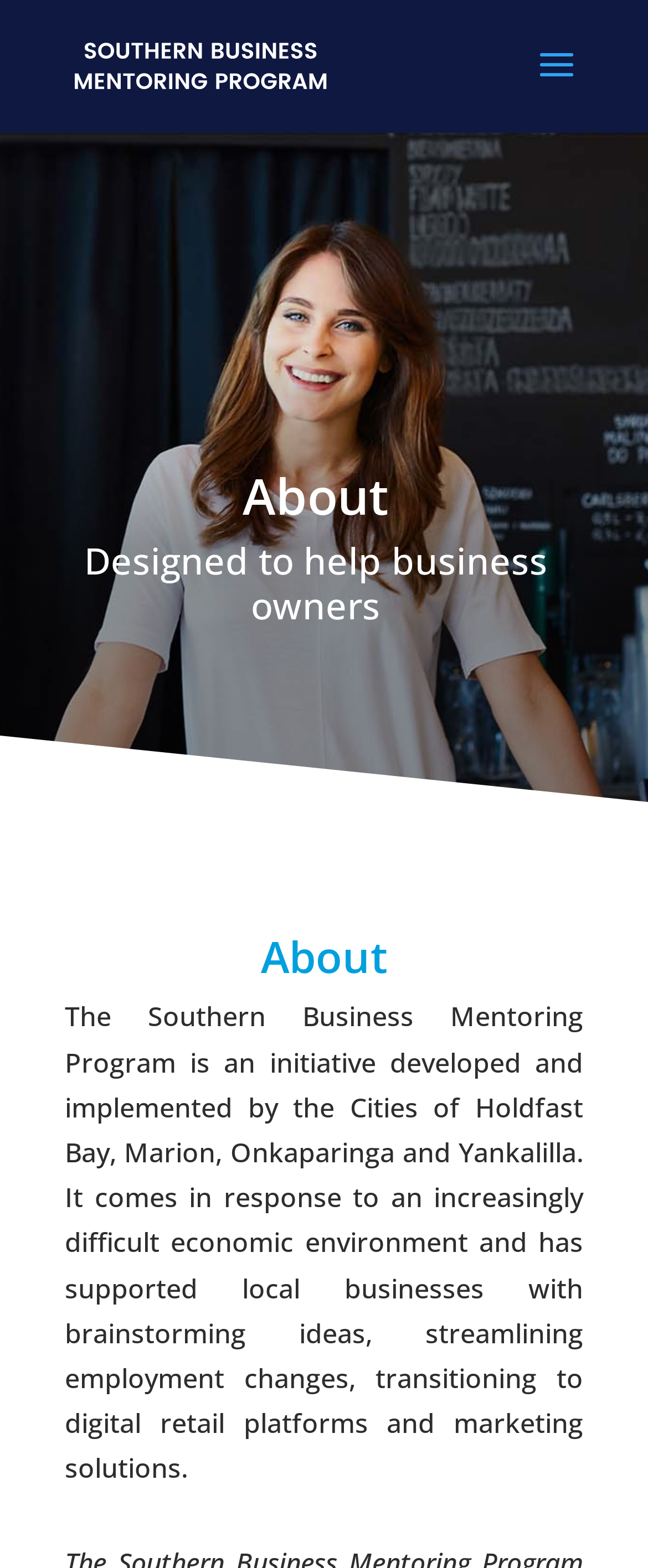Predict the bounding box coordinates of the UI element that matches this description: "alt="Southern Business Mentoring Program"". The coordinates should be in the format [left, top, right, bottom] with each value between 0 and 1.

[0.11, 0.029, 0.51, 0.052]